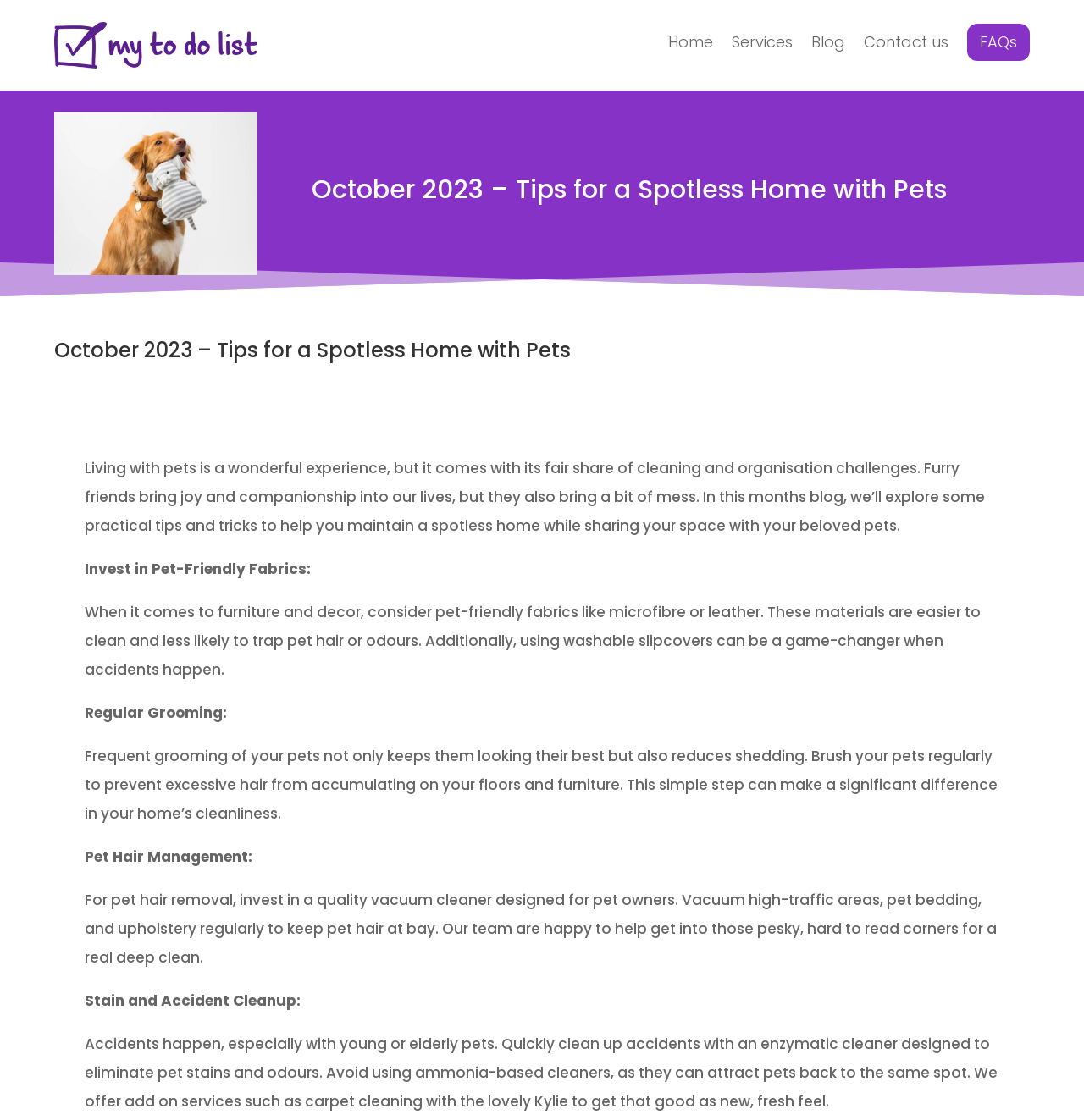Write a detailed summary of the webpage, including text, images, and layout.

This webpage is about tips for maintaining a spotless home with pets. At the top left, there is a logo image and a link to "My To Do List". On the top right, there are five links: "Home", "Services", "Blog", "Contact us", and "FAQs", arranged horizontally. 

Below the links, there is a large image related to the blog post "October 2023 - Tips for a Spotless Home with Pets". The title of the blog post is displayed twice, once above and once below the image, in a larger font size.

The main content of the webpage is divided into four sections. The first section introduces the challenges of living with pets and the importance of cleaning and organization. The second section provides a tip on investing in pet-friendly fabrics, with a brief explanation of their benefits. The third section discusses the importance of regular grooming for pets, and how it can reduce shedding and keep the home clean. The fourth section offers tips on pet hair management, stain and accident cleanup, and provides information on additional services offered by the company.

Throughout the webpage, there are no other images besides the logo and the main image related to the blog post. The text is arranged in a clear and readable format, with headings and paragraphs that are easy to follow.